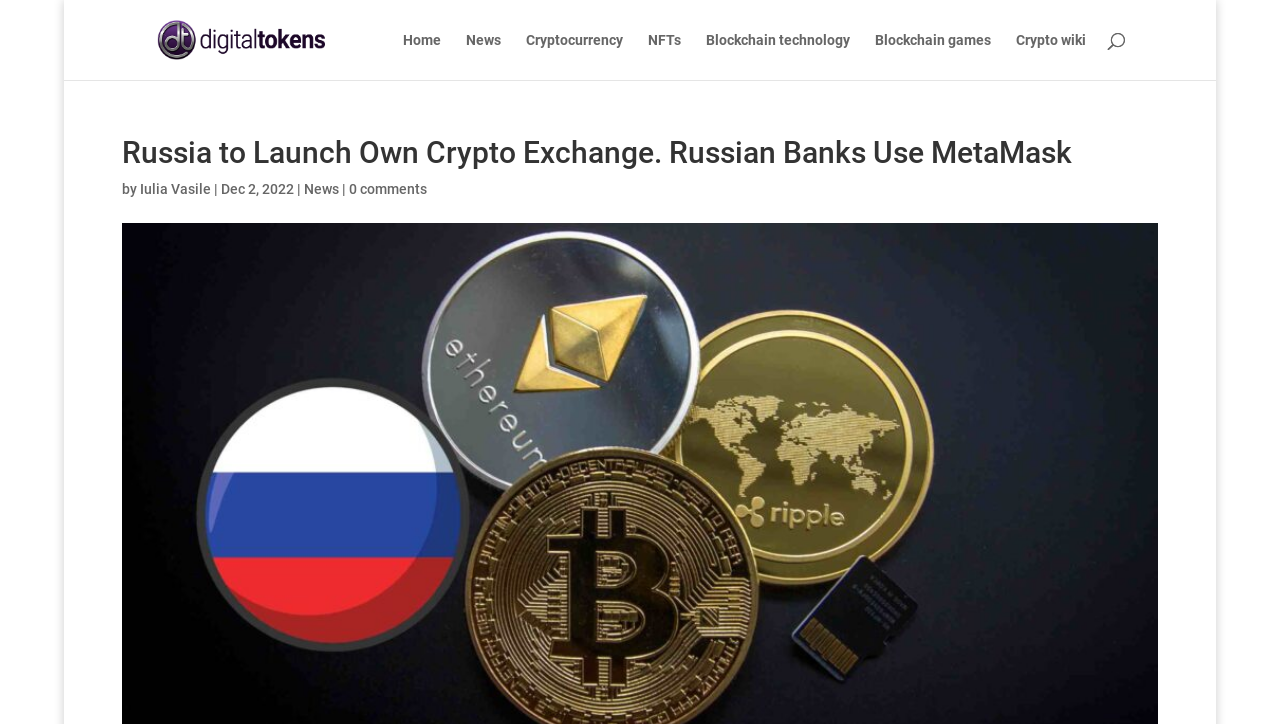Could you specify the bounding box coordinates for the clickable section to complete the following instruction: "view article by Iulia Vasile"?

[0.109, 0.25, 0.165, 0.272]